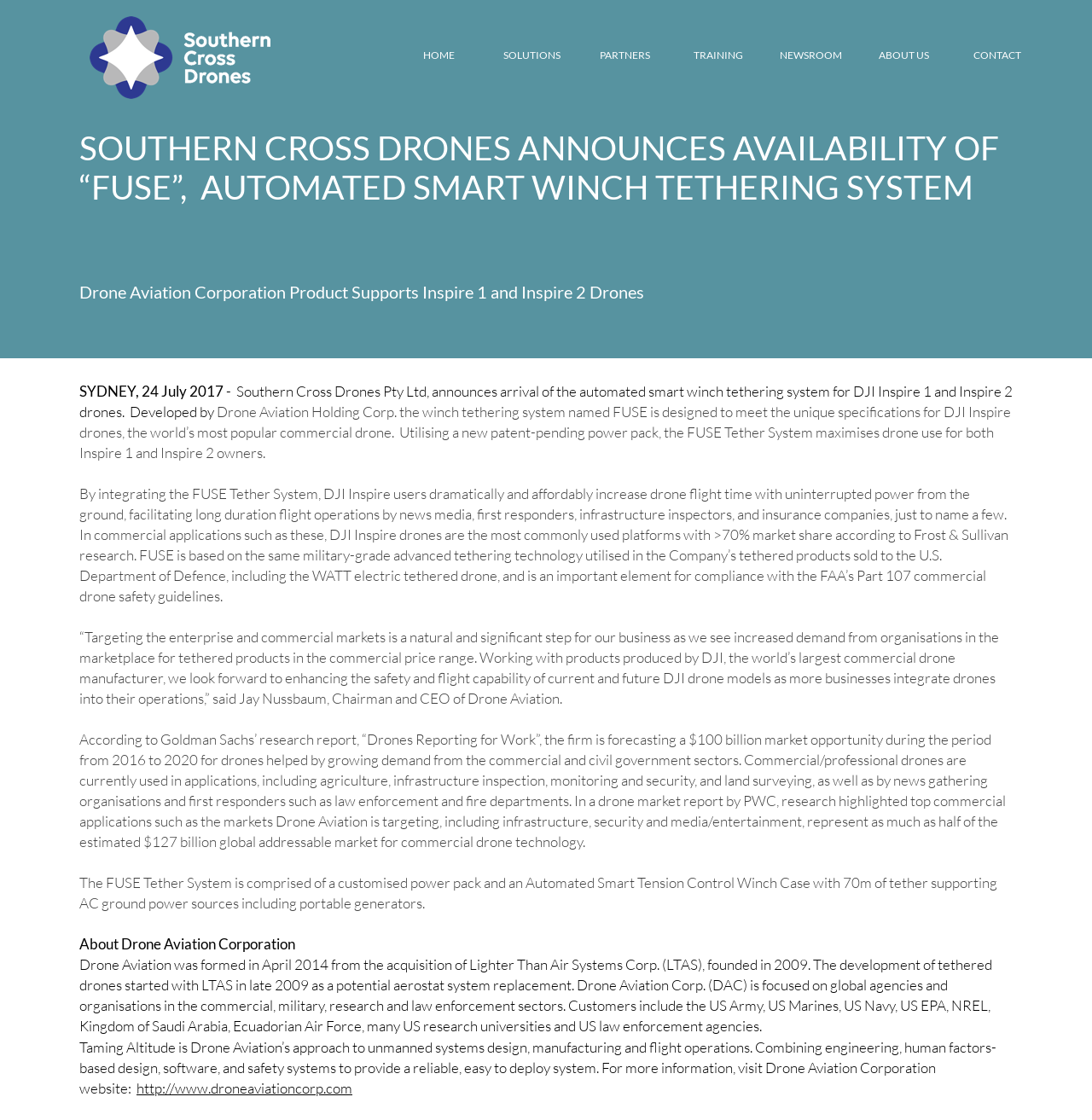Answer the question in one word or a short phrase:
What is the market share of DJI Inspire drones according to Frost & Sullivan research?

>70%